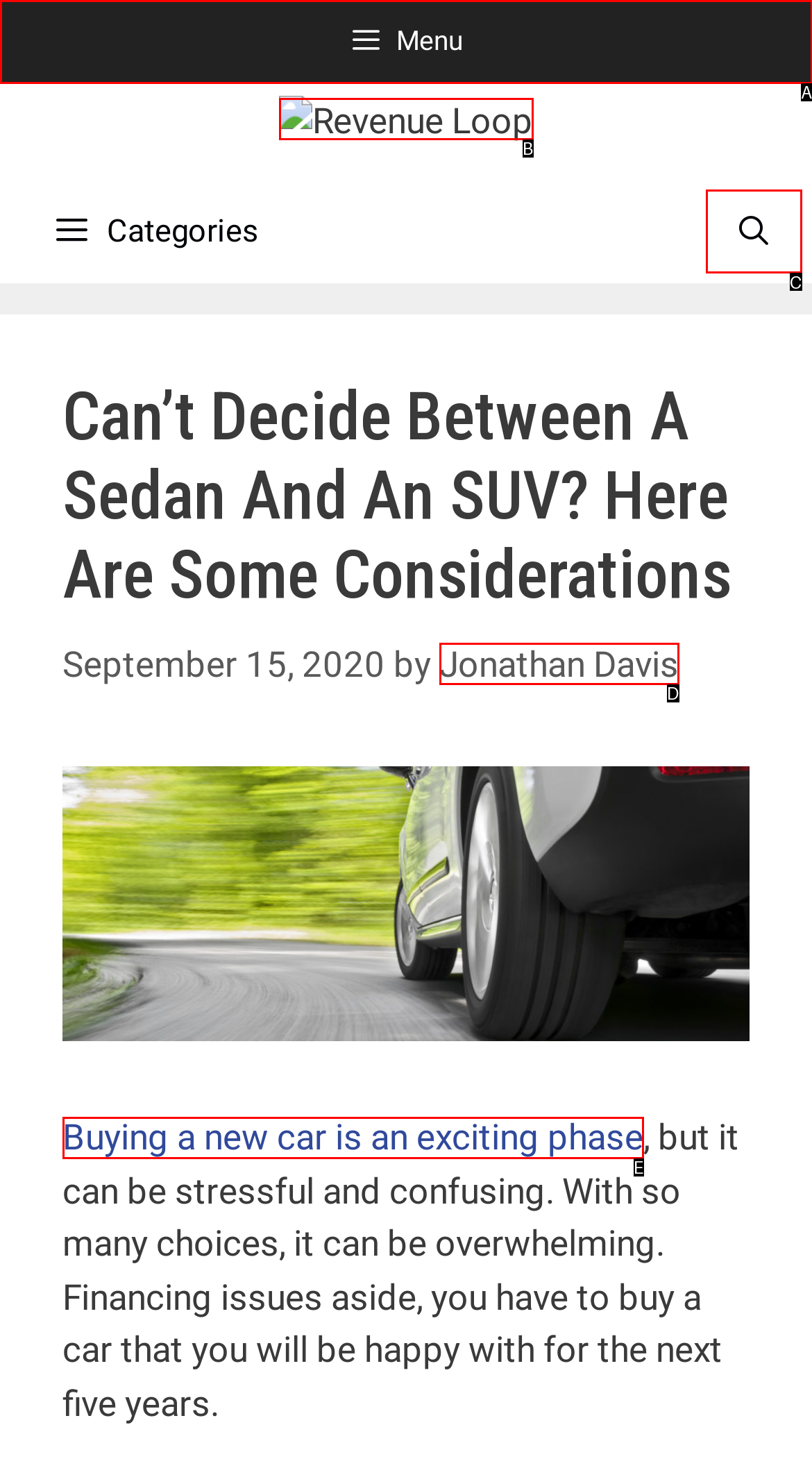From the given choices, indicate the option that best matches: aria-label="Open Search Bar"
State the letter of the chosen option directly.

C